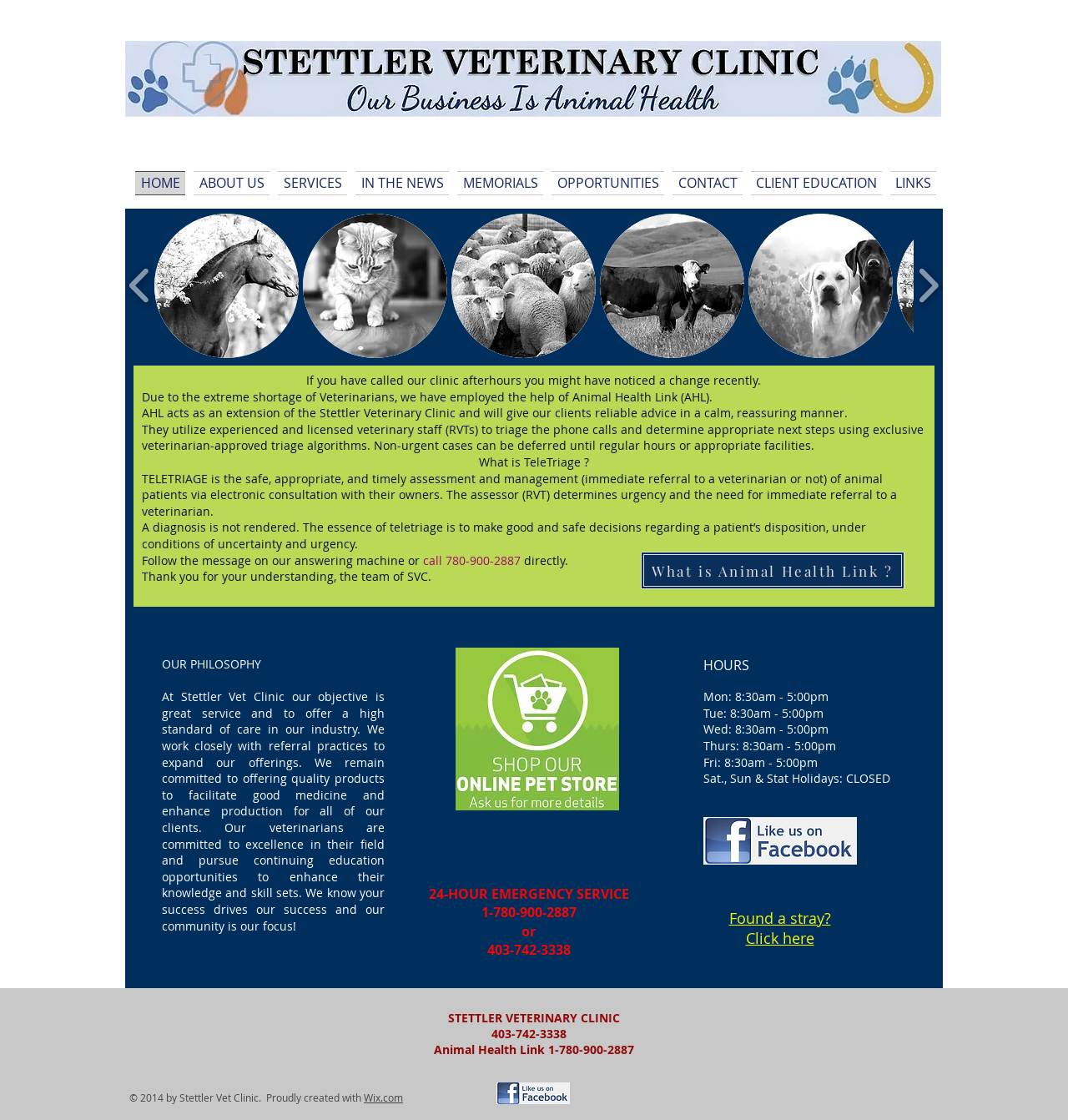Please find the bounding box coordinates of the section that needs to be clicked to achieve this instruction: "Click the HOME link".

[0.127, 0.153, 0.177, 0.174]